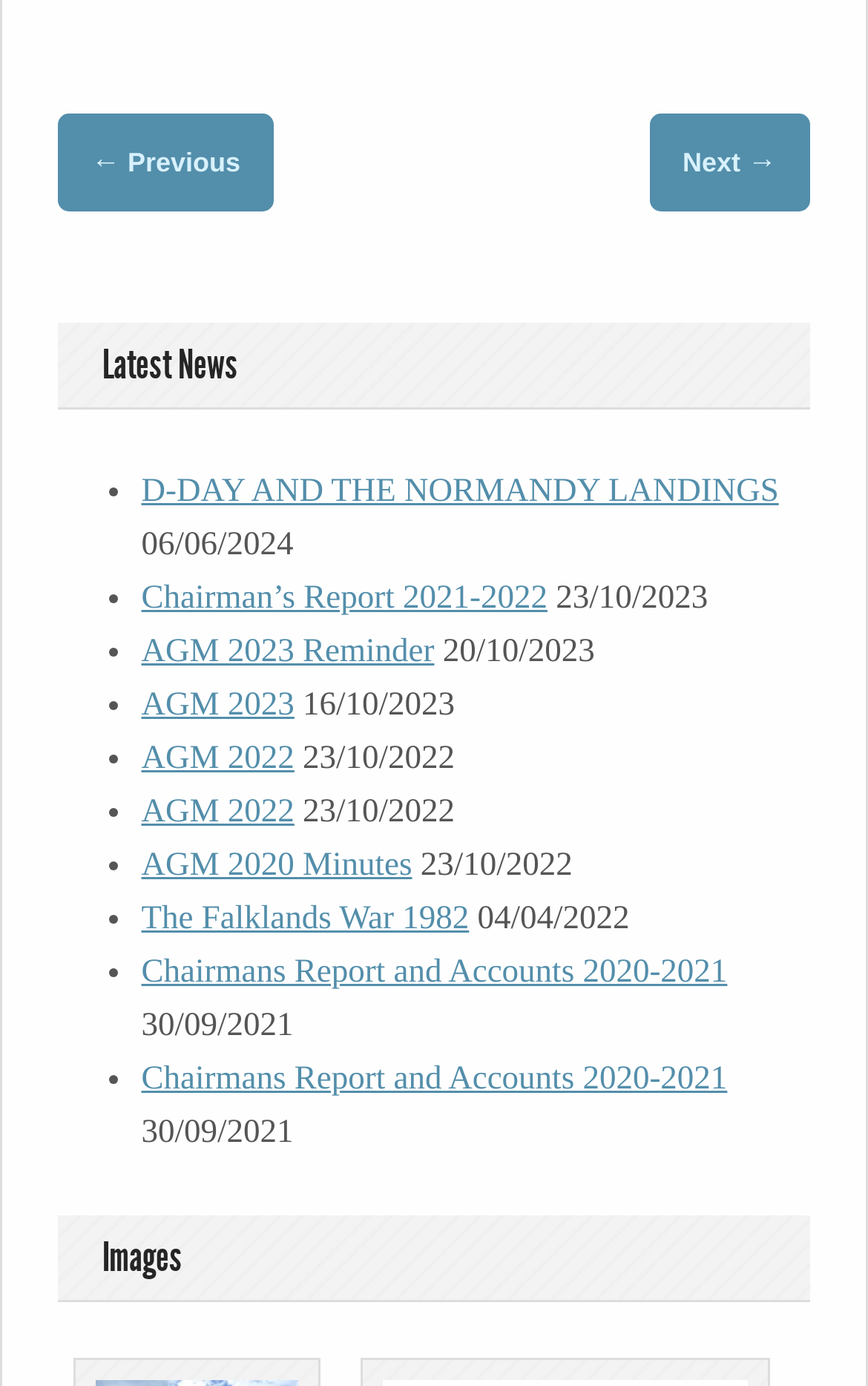Identify the bounding box coordinates necessary to click and complete the given instruction: "Go to next page".

[0.748, 0.082, 0.933, 0.153]